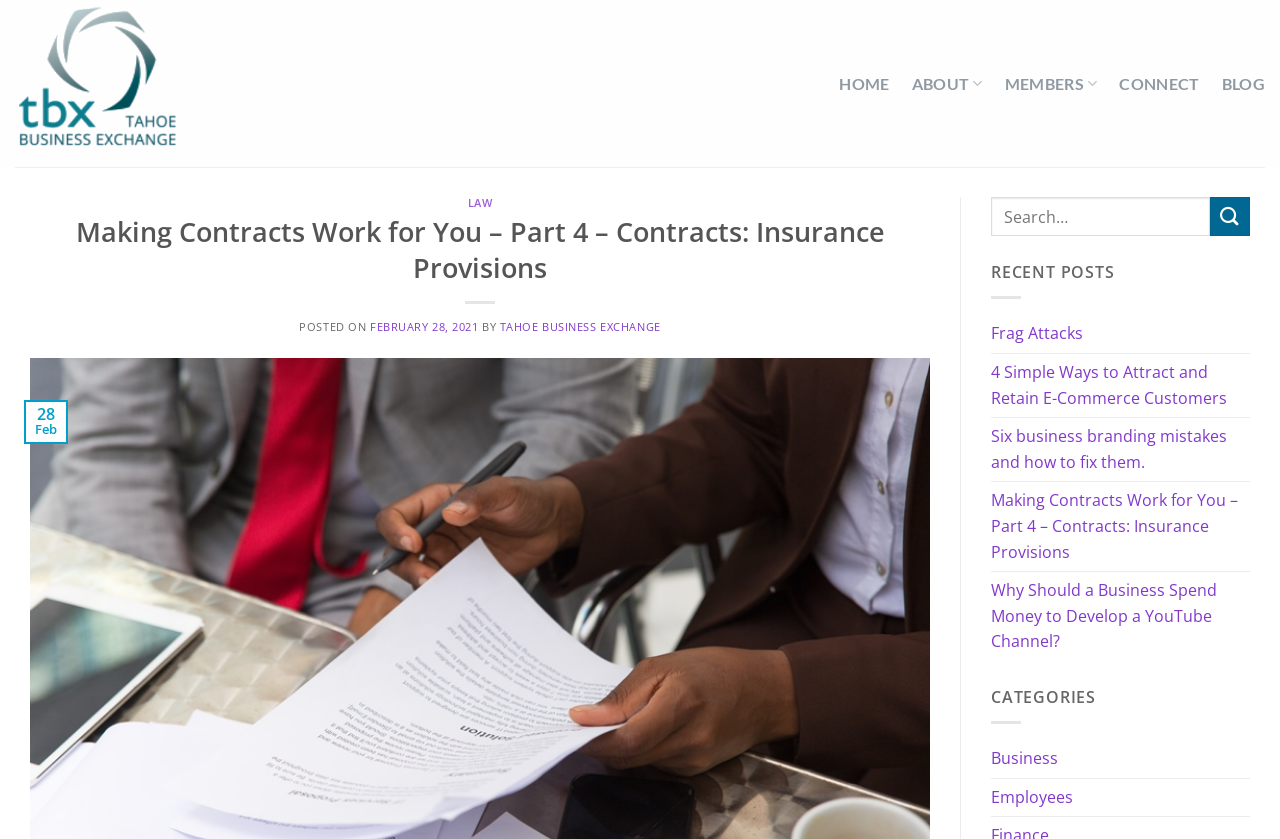Find the bounding box coordinates for the area you need to click to carry out the instruction: "View the CATEGORIES section". The coordinates should be four float numbers between 0 and 1, indicated as [left, top, right, bottom].

[0.774, 0.818, 0.856, 0.844]